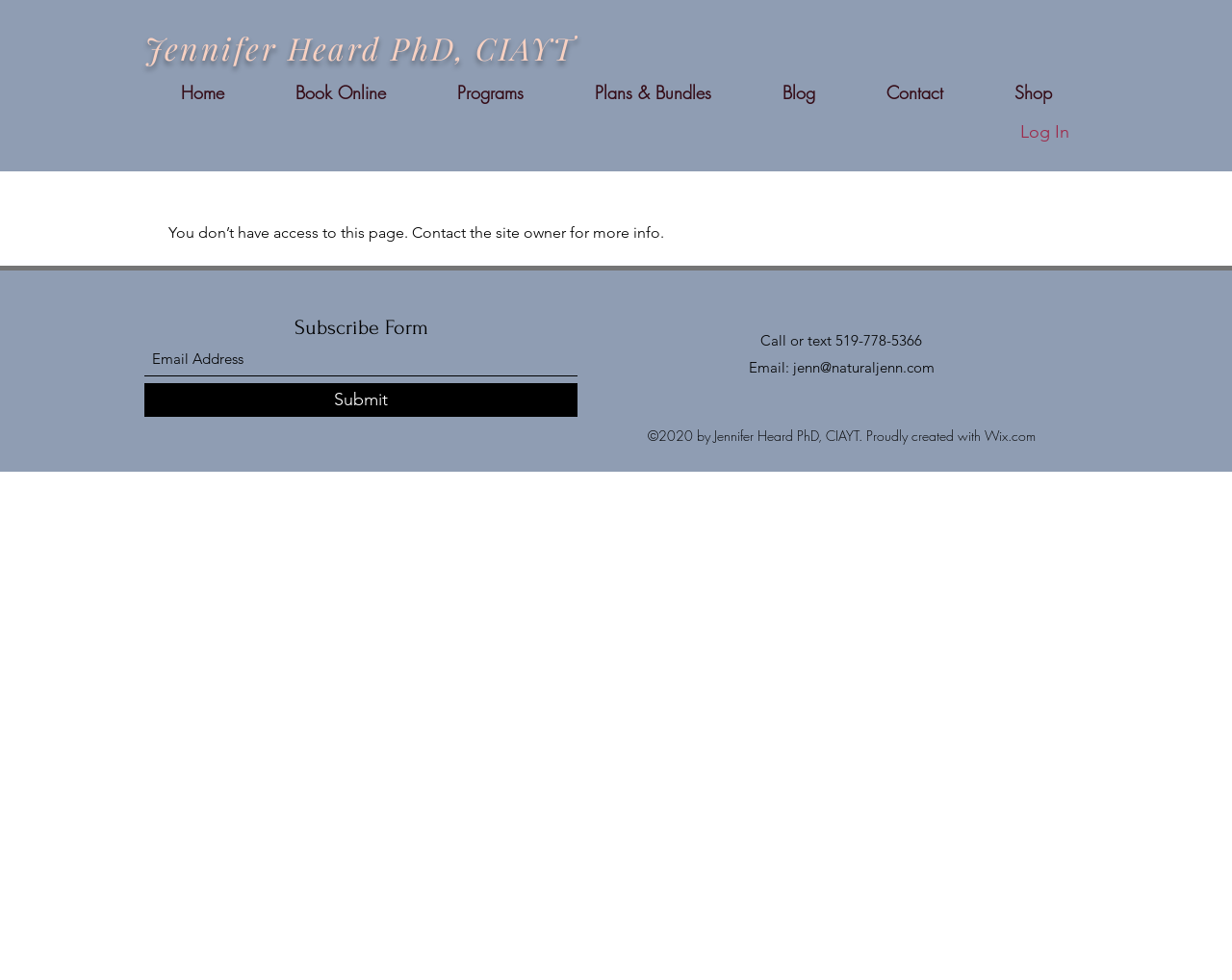Please provide a comprehensive answer to the question below using the information from the image: How can you contact the site owner?

The contact information of the site owner can be found at the bottom of the page, where it says 'Call or text 519-778-5366' and 'Email: [jenn@naturaljenn.com]'. This suggests that you can contact the site owner by calling or texting the provided phone number or by sending an email to the provided email address.